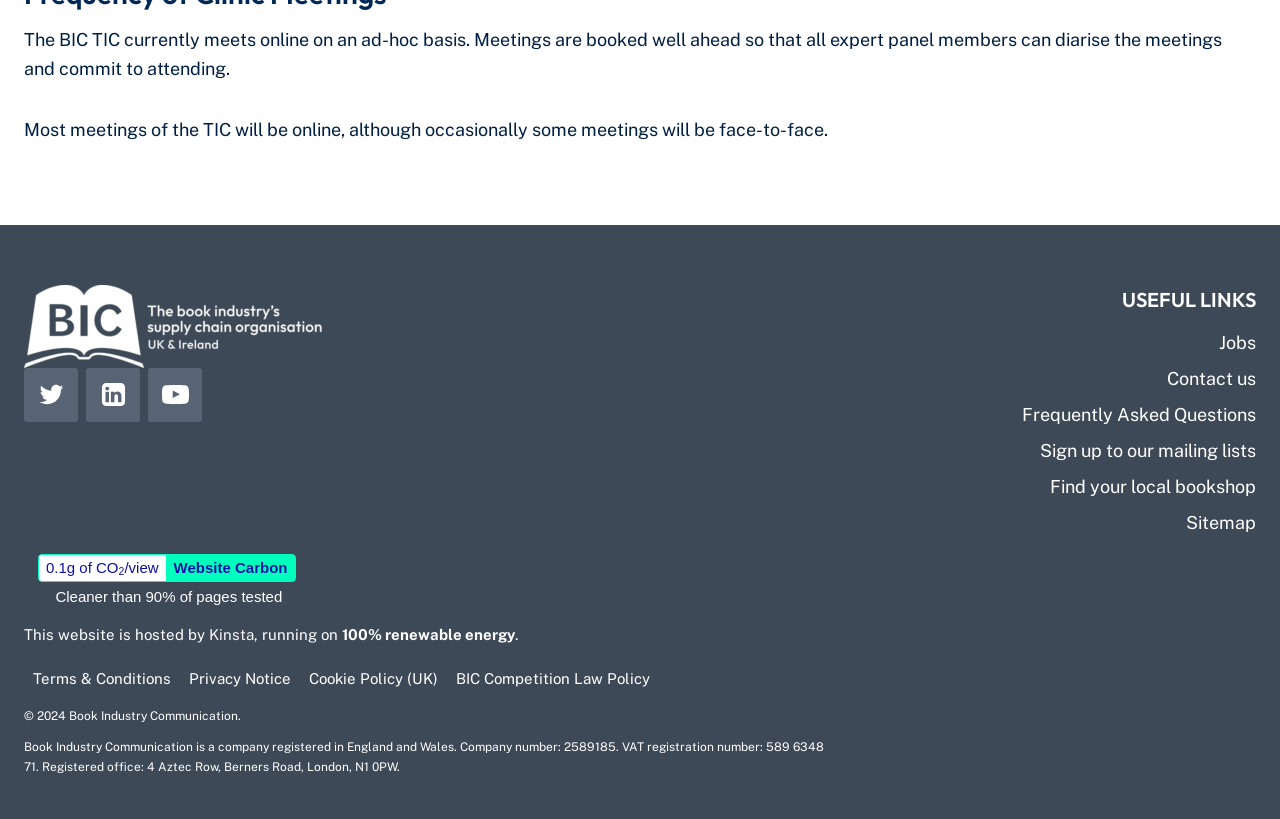Find the bounding box coordinates of the element you need to click on to perform this action: 'Click on Twitter'. The coordinates should be represented by four float values between 0 and 1, in the format [left, top, right, bottom].

[0.019, 0.449, 0.061, 0.515]